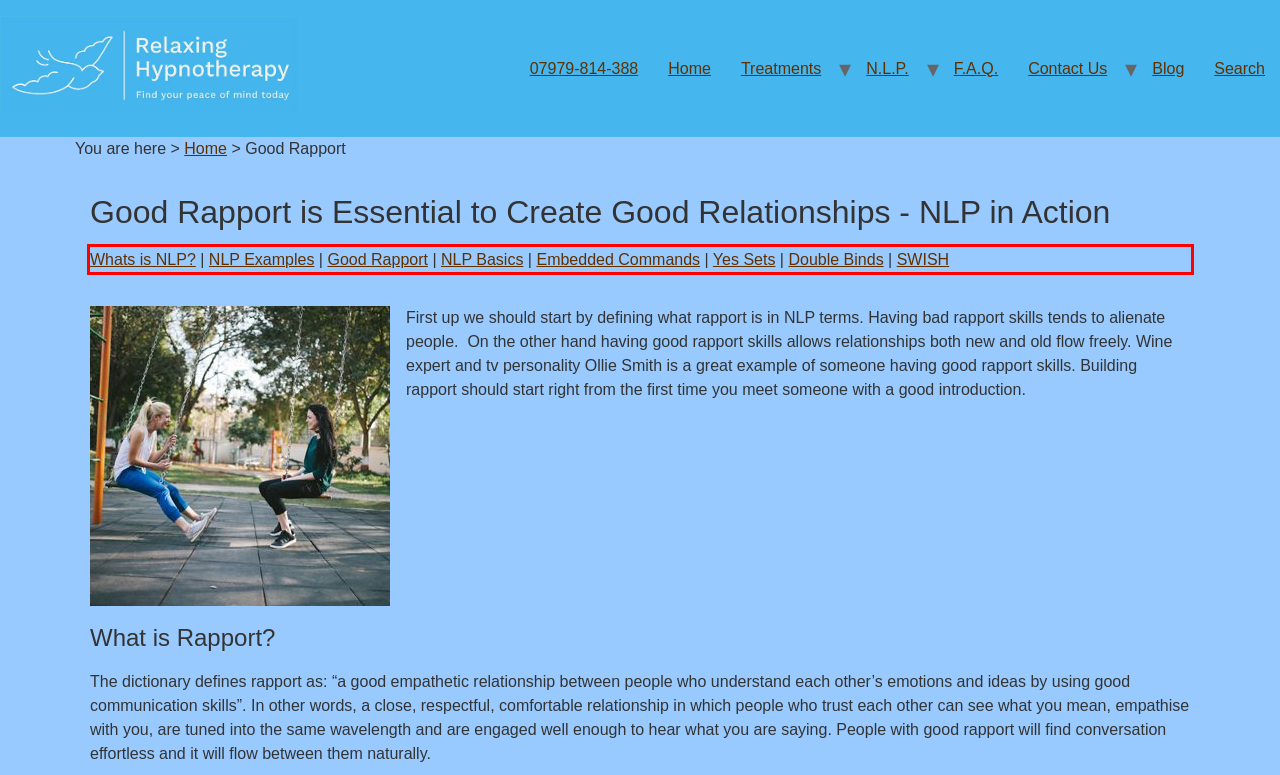The screenshot provided shows a webpage with a red bounding box. Apply OCR to the text within this red bounding box and provide the extracted content.

Whats is NLP? | NLP Examples | Good Rapport | NLP Basics | Embedded Commands | Yes Sets | Double Binds | SWISH